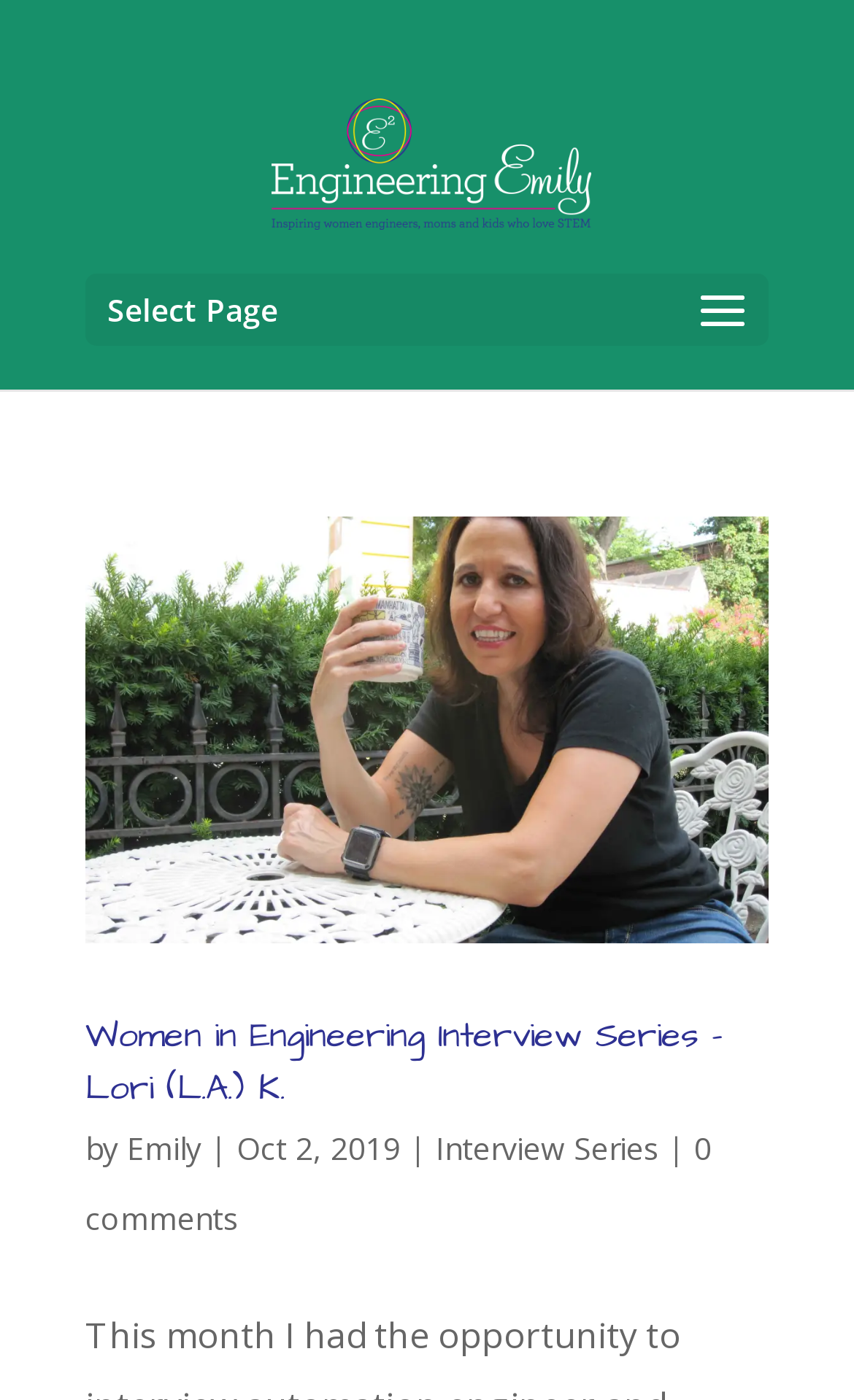What is the name of the website?
Using the information from the image, give a concise answer in one word or a short phrase.

Engineering Emily